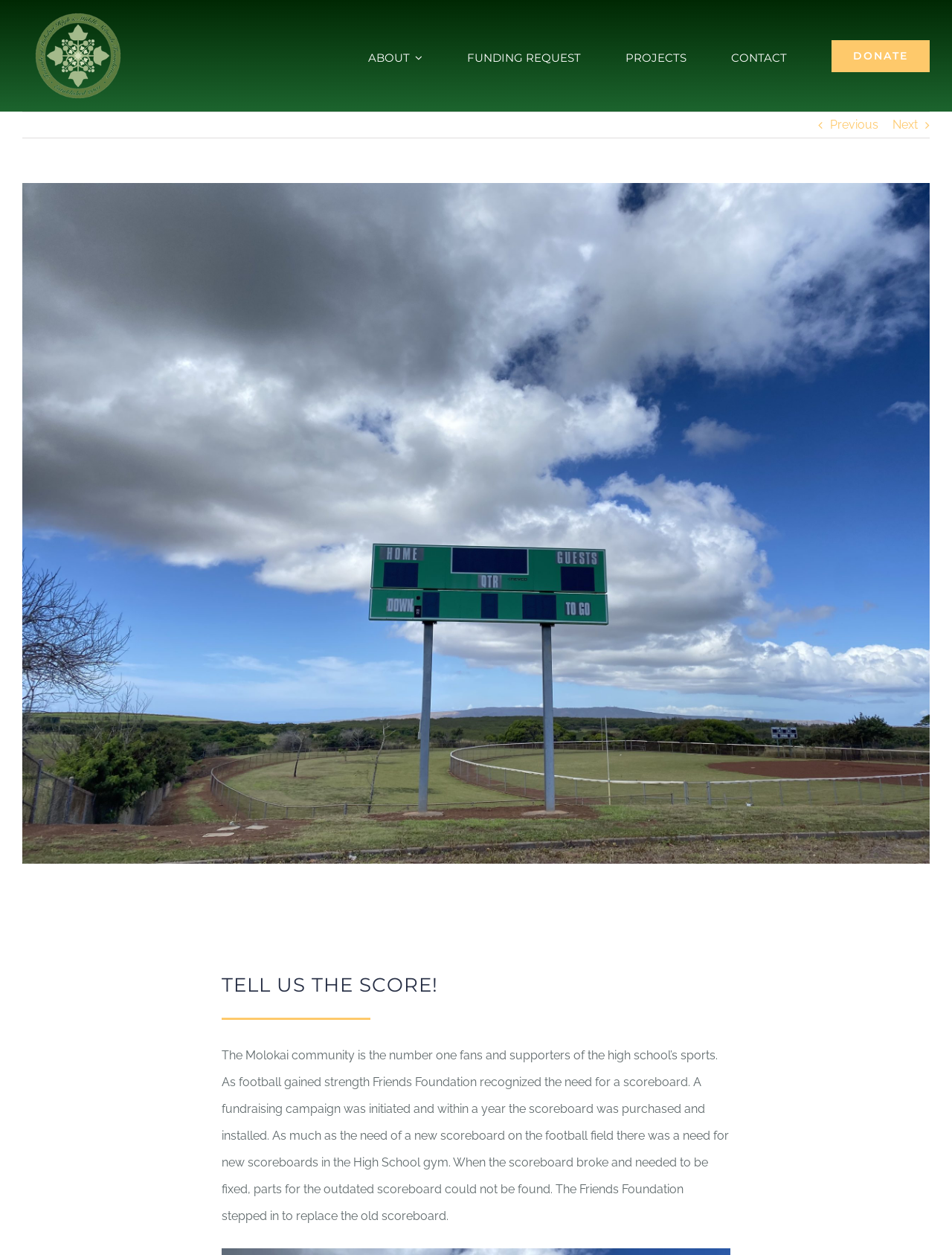How many links are in the navigation menu?
With the help of the image, please provide a detailed response to the question.

The navigation menu contains 5 links: 'ABOUT', 'FUNDING REQUEST', 'PROJECTS', 'CONTACT', and 'DONATE'.